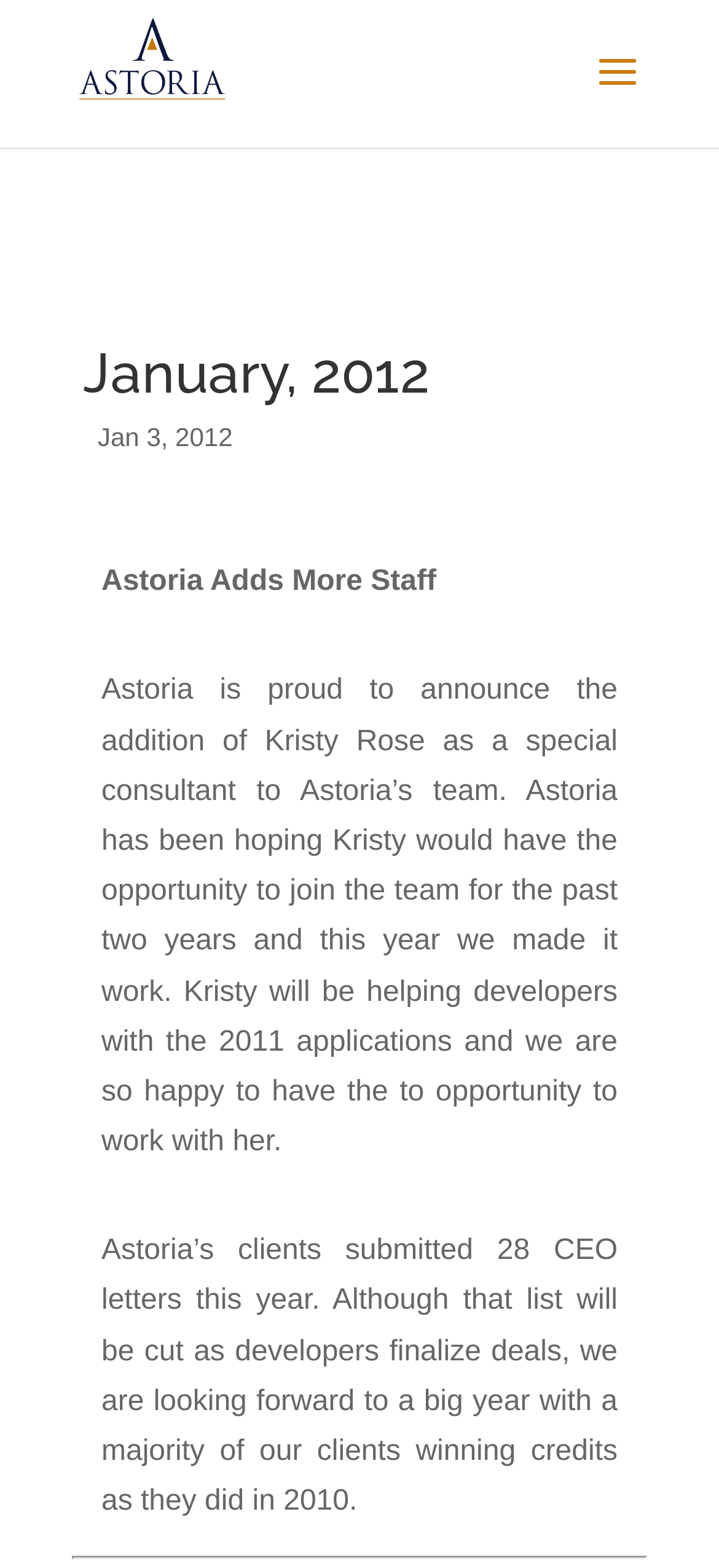Could you please study the image and provide a detailed answer to the question:
What is the orientation of the separator element?

I found the orientation of the separator element by looking at the separator element's properties which indicate that its orientation is horizontal.